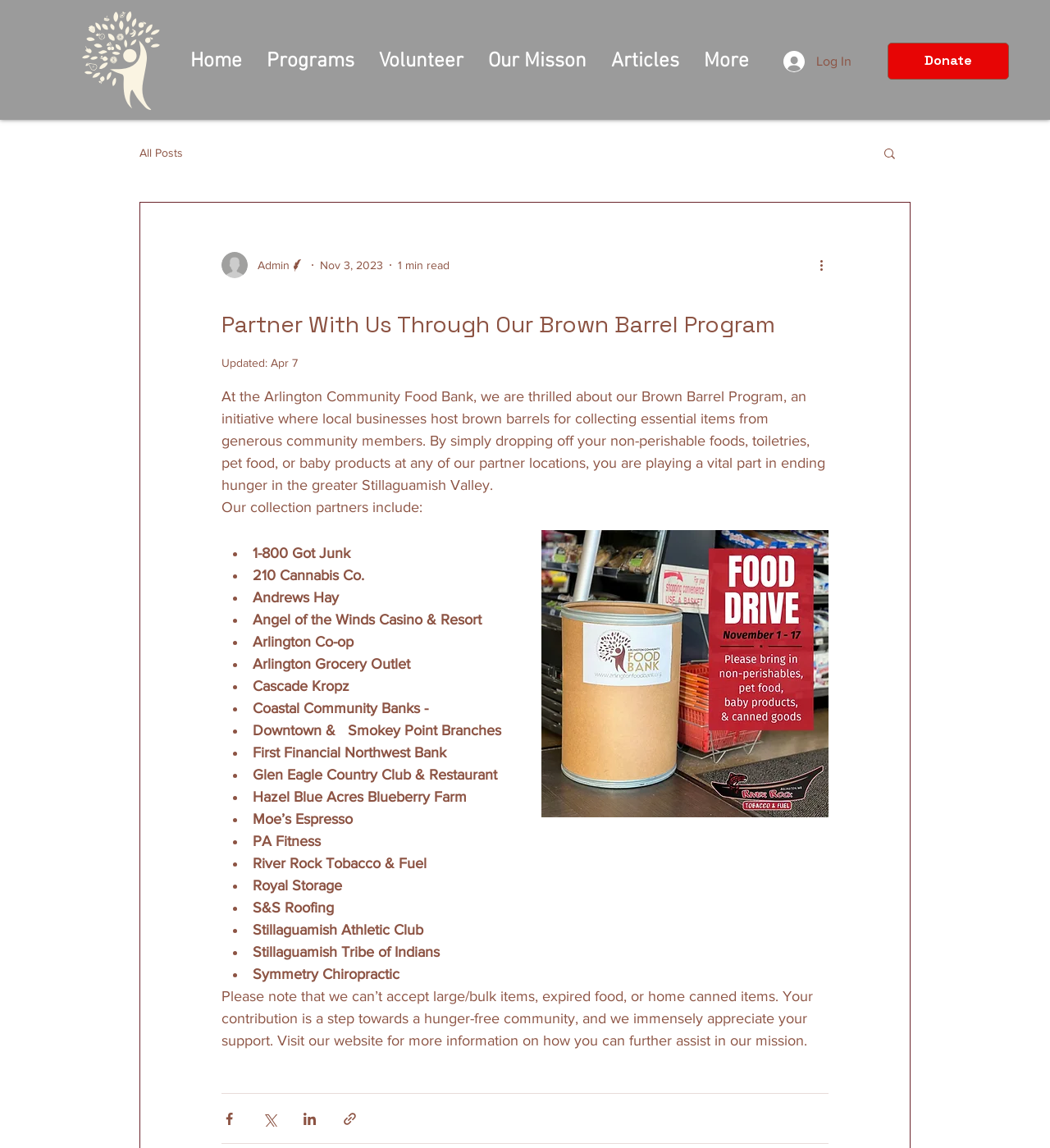What is the name of the program?
Craft a detailed and extensive response to the question.

The name of the program can be found in the heading 'Partner With Us Through Our Brown Barrel Program' which is located in the main content area of the webpage.